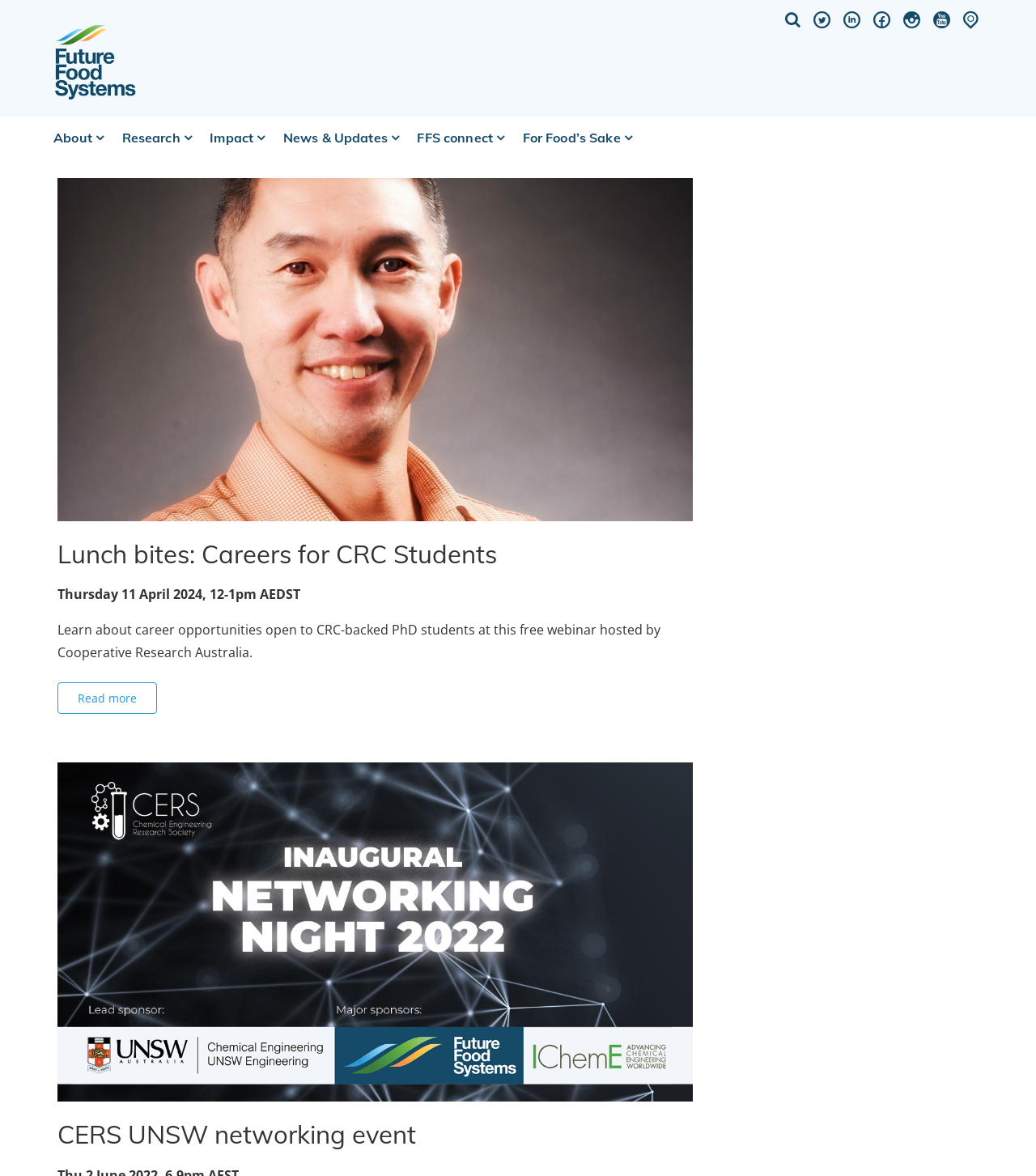What is the title of the second article? Look at the image and give a one-word or short phrase answer.

CERS UNSW networking event